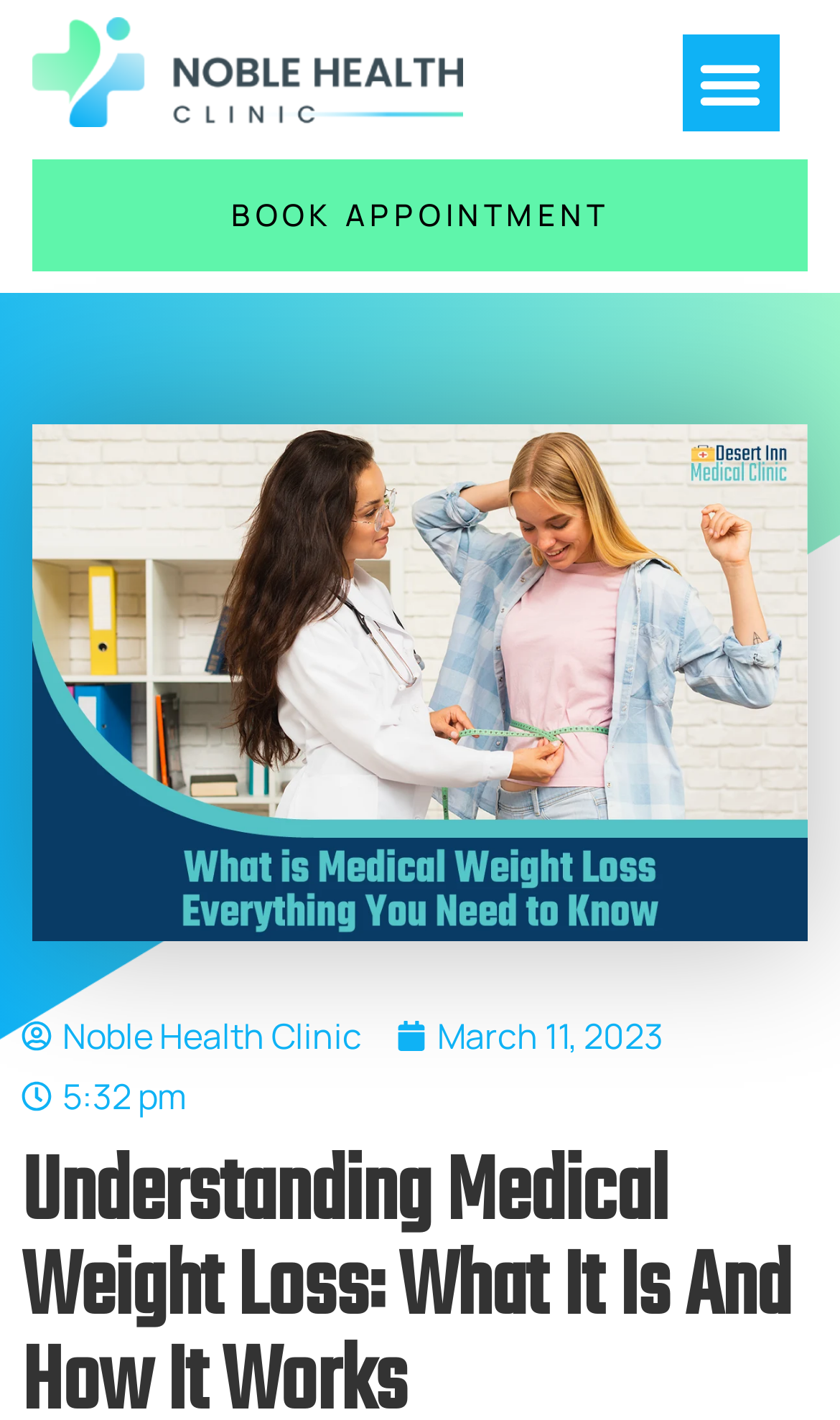Is the menu toggle button expanded?
Using the image, provide a concise answer in one word or a short phrase.

No